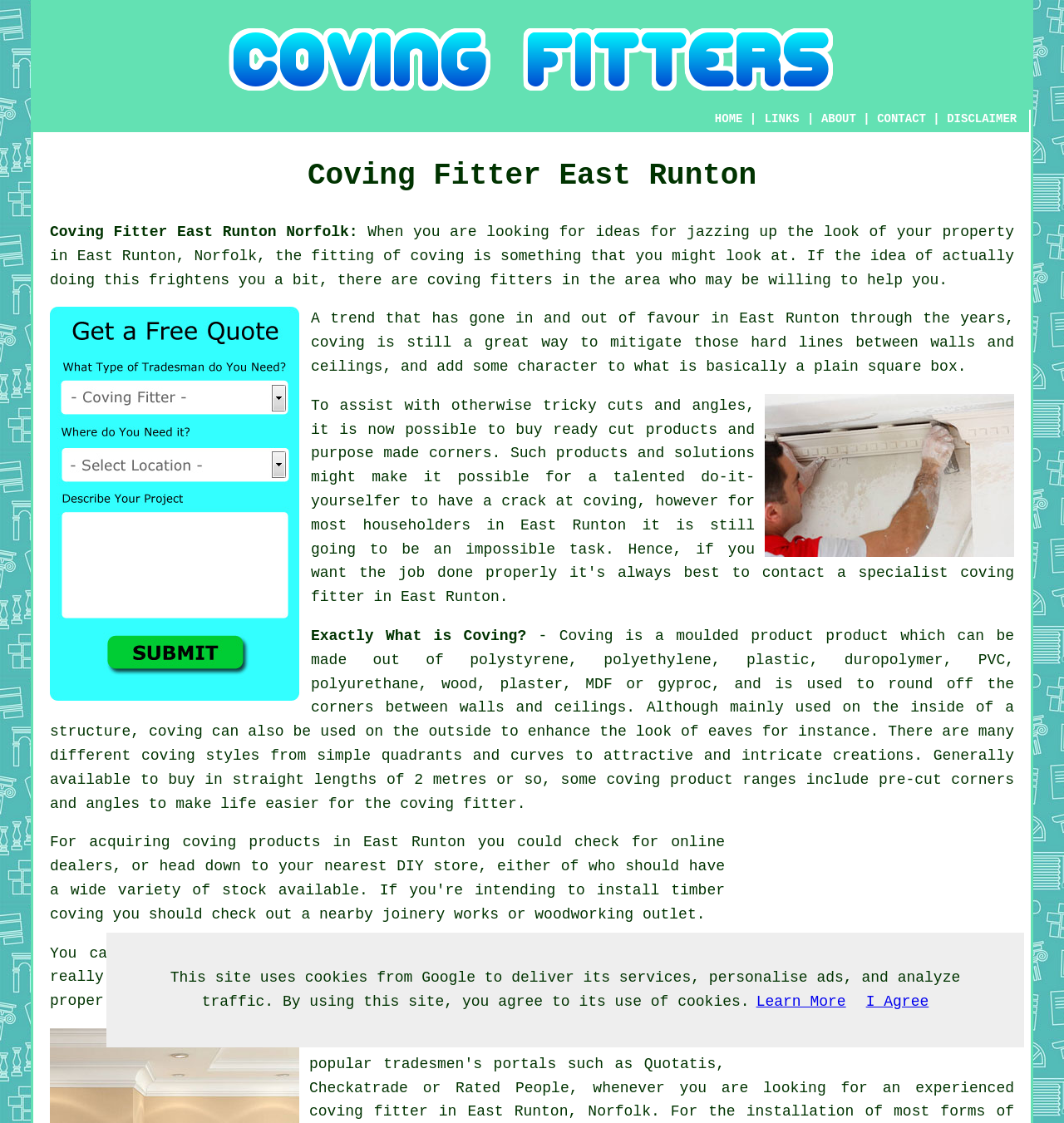Determine the main headline of the webpage and provide its text.

Coving Fitter East Runton